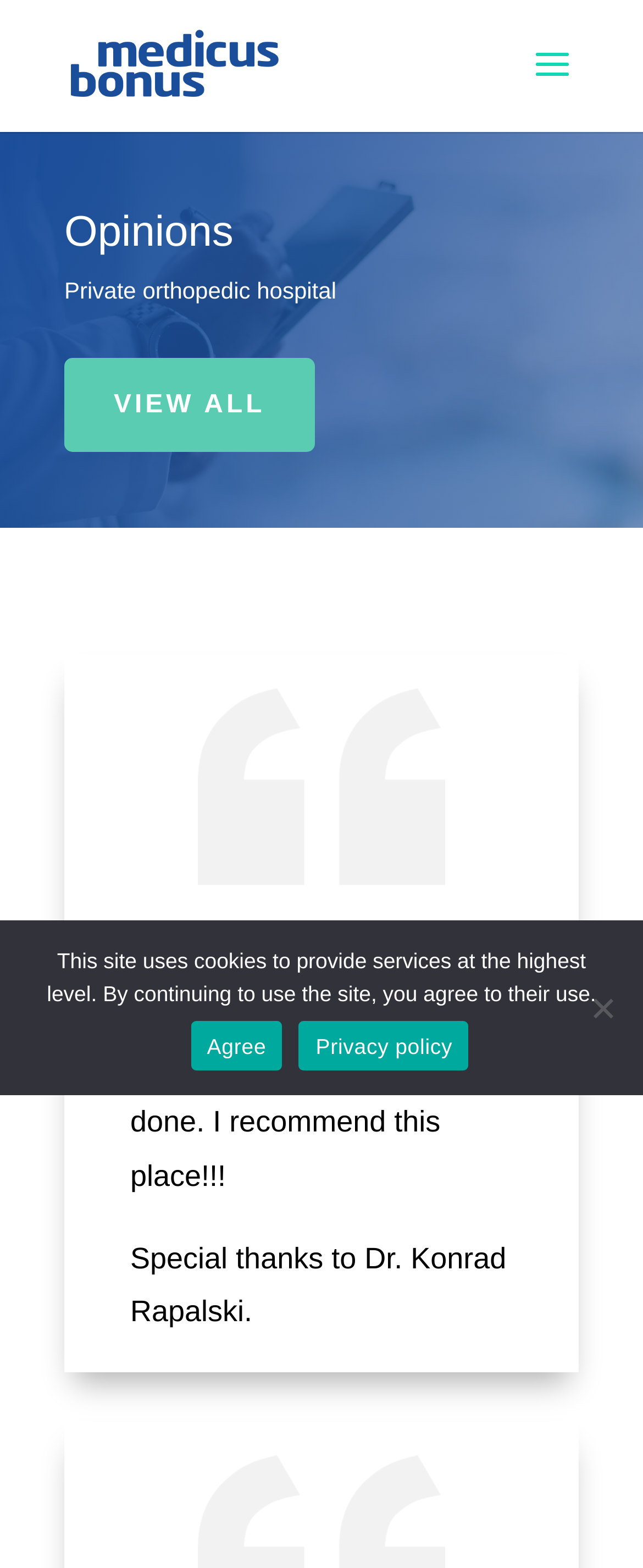Determine the bounding box coordinates (top-left x, top-left y, bottom-right x, bottom-right y) of the UI element described in the following text: Privacy policy

[0.465, 0.651, 0.729, 0.683]